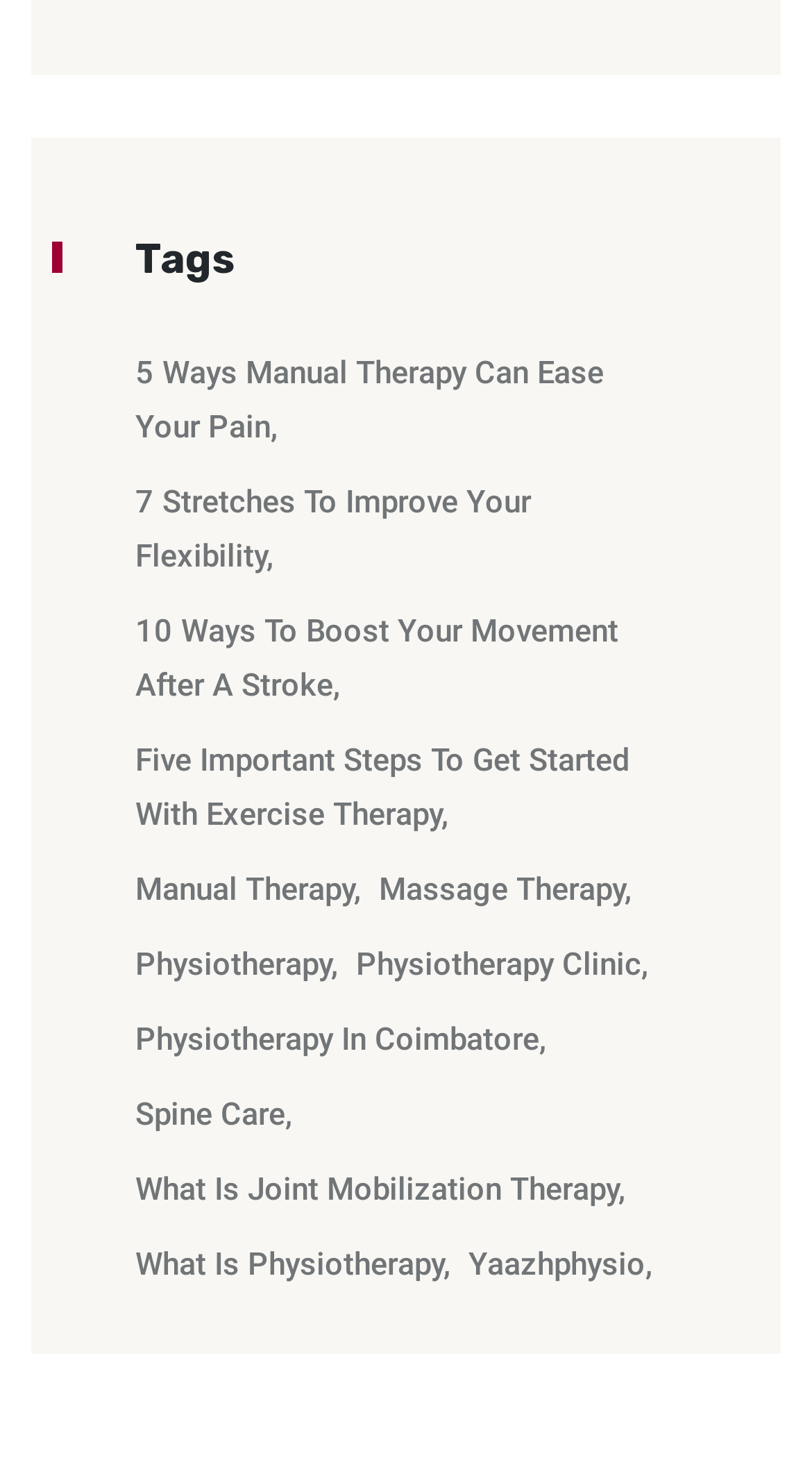How many items are related to physiotherapy?
Give a one-word or short phrase answer based on the image.

4